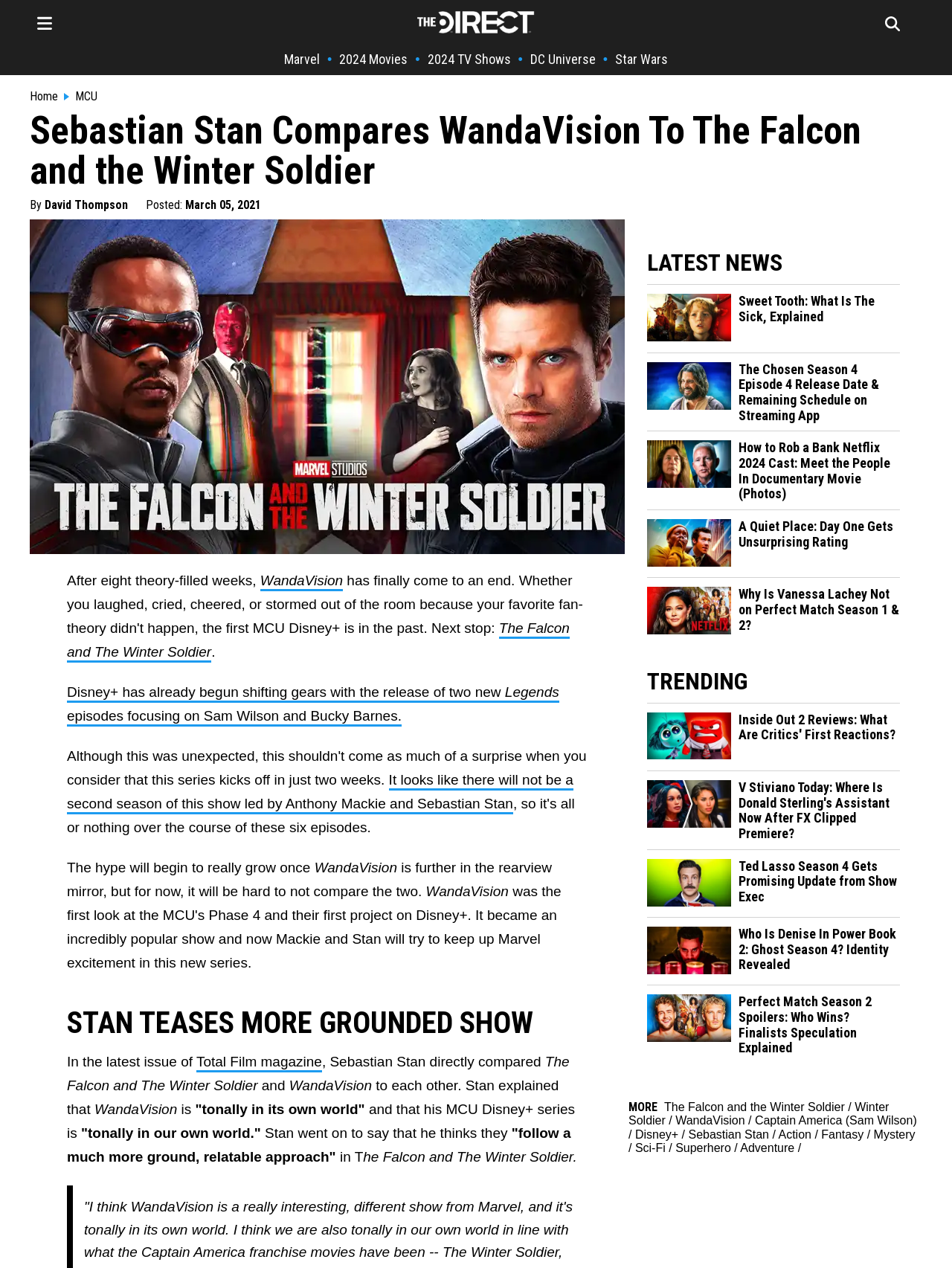Please mark the bounding box coordinates of the area that should be clicked to carry out the instruction: "Learn more about The Falcon and the Winter Soldier".

[0.698, 0.868, 0.887, 0.878]